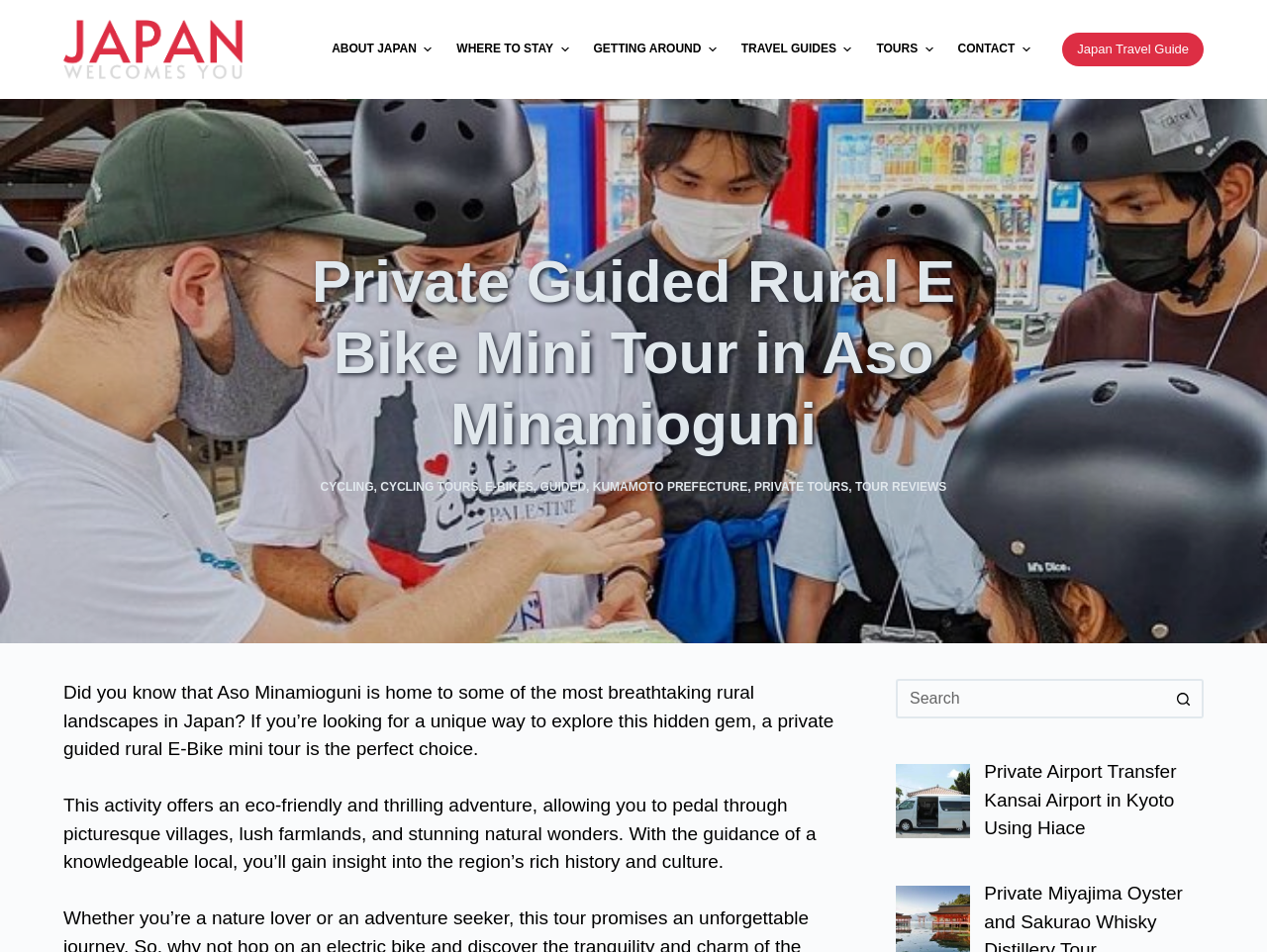Identify the coordinates of the bounding box for the element described below: "Where To Stay". Return the coordinates as four float numbers between 0 and 1: [left, top, right, bottom].

[0.351, 0.035, 0.459, 0.069]